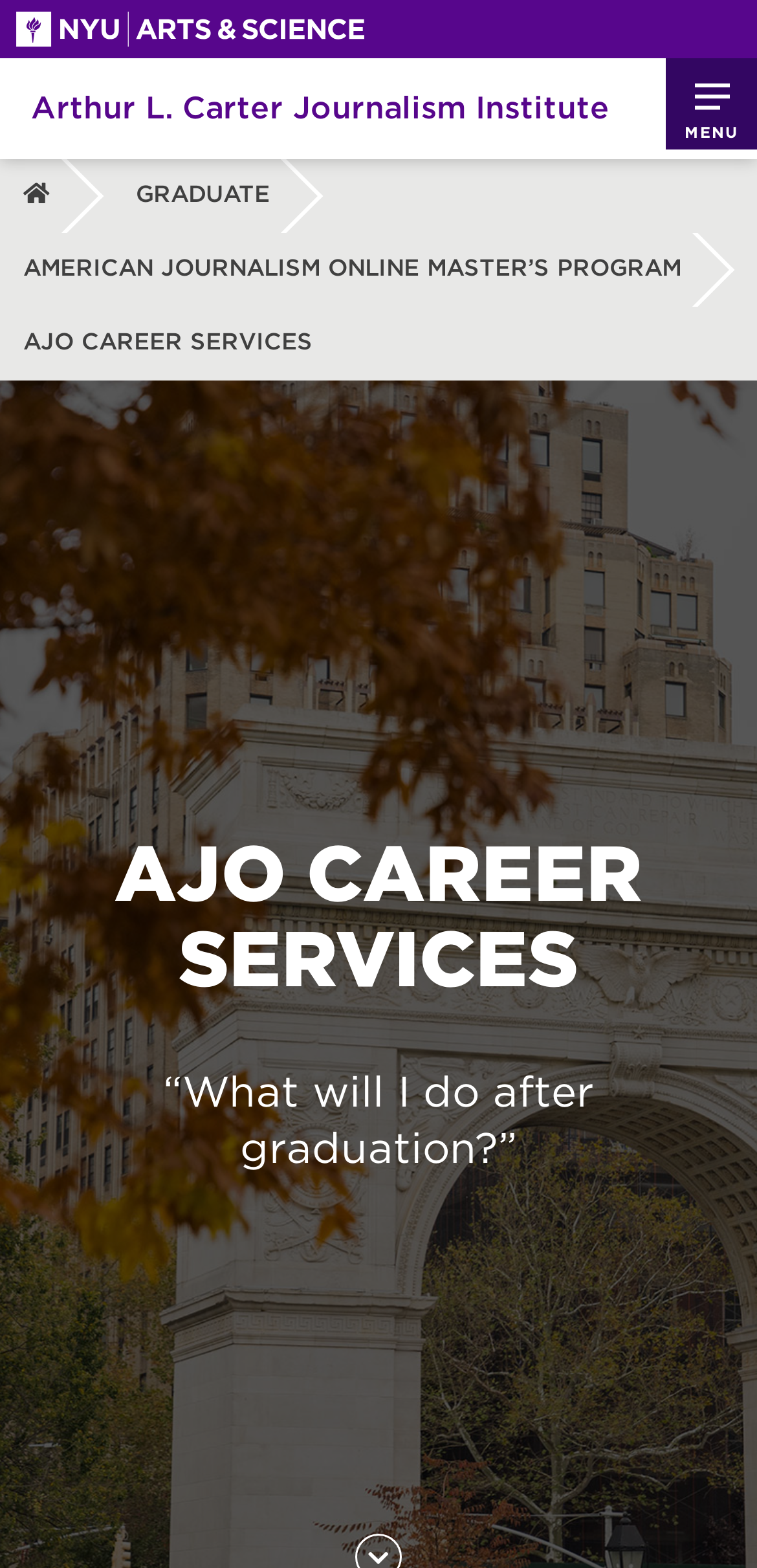What is the concern expressed in the quote?
From the image, respond with a single word or phrase.

Job uncertainty